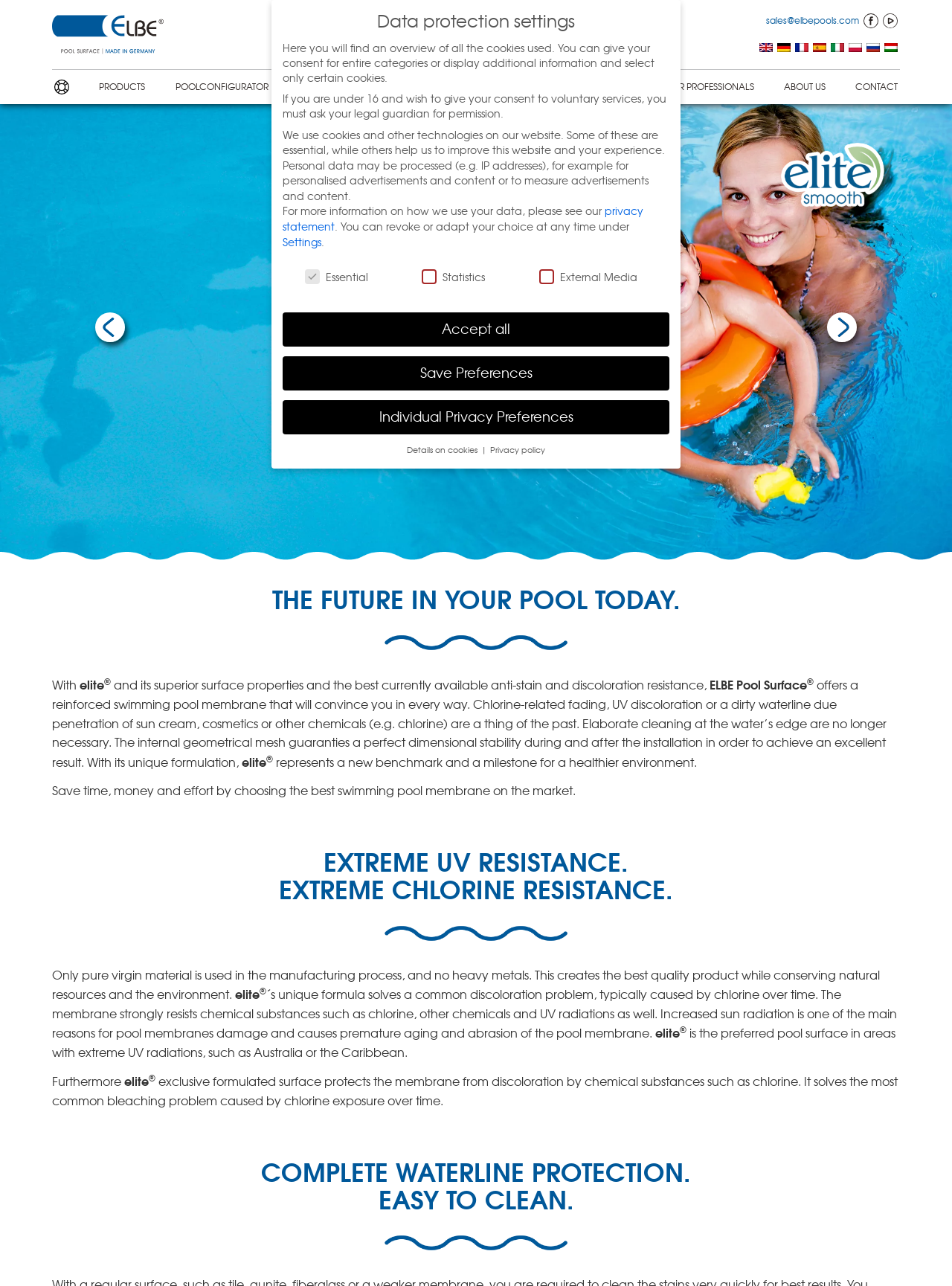Based on the element description: "Accept all", identify the bounding box coordinates for this UI element. The coordinates must be four float numbers between 0 and 1, listed as [left, top, right, bottom].

[0.297, 0.243, 0.703, 0.269]